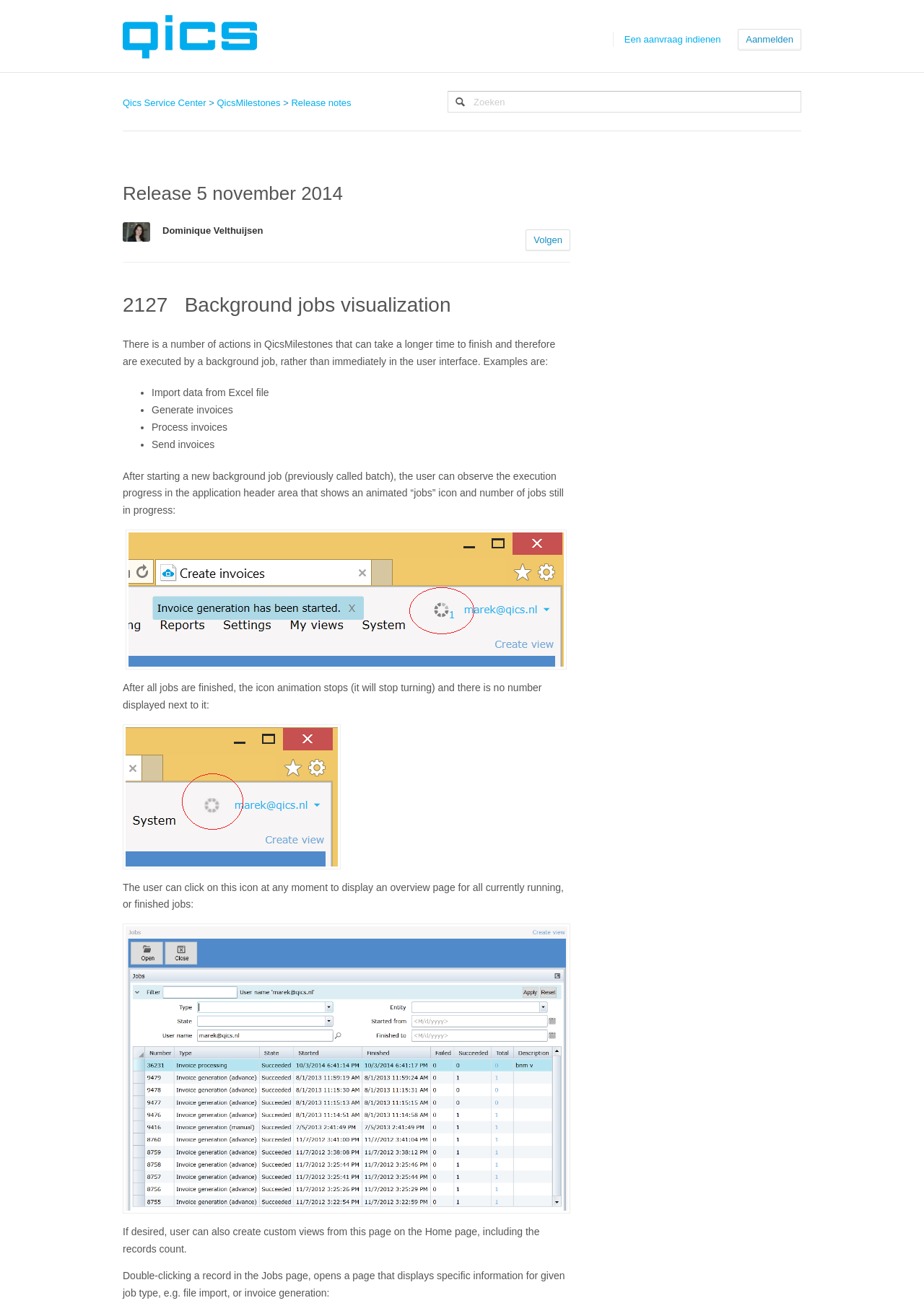Identify the bounding box coordinates for the UI element described by the following text: "Volgen". Provide the coordinates as four float numbers between 0 and 1, in the format [left, top, right, bottom].

[0.569, 0.175, 0.617, 0.191]